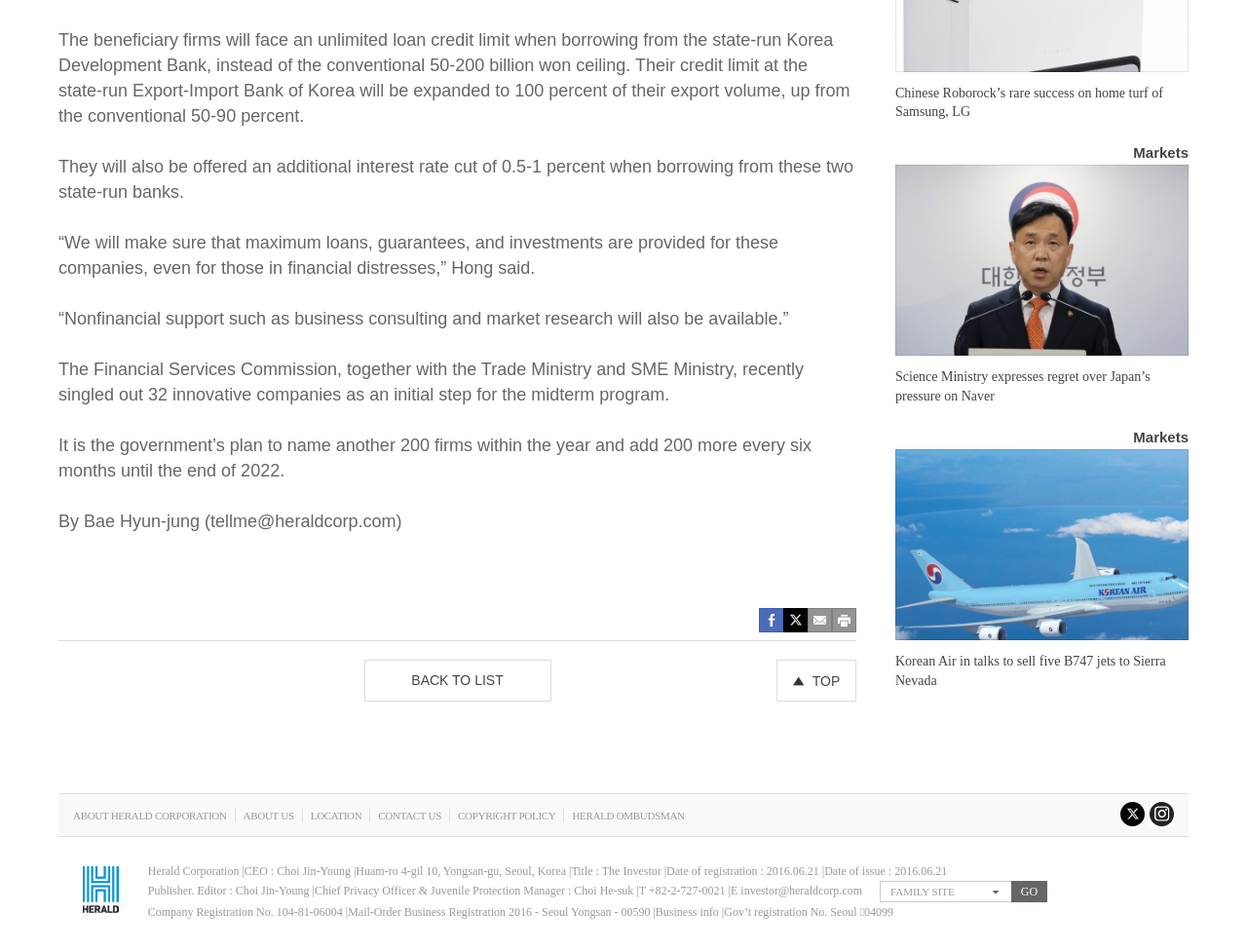Please find the bounding box coordinates of the section that needs to be clicked to achieve this instruction: "Contact us".

[0.303, 0.85, 0.354, 0.862]